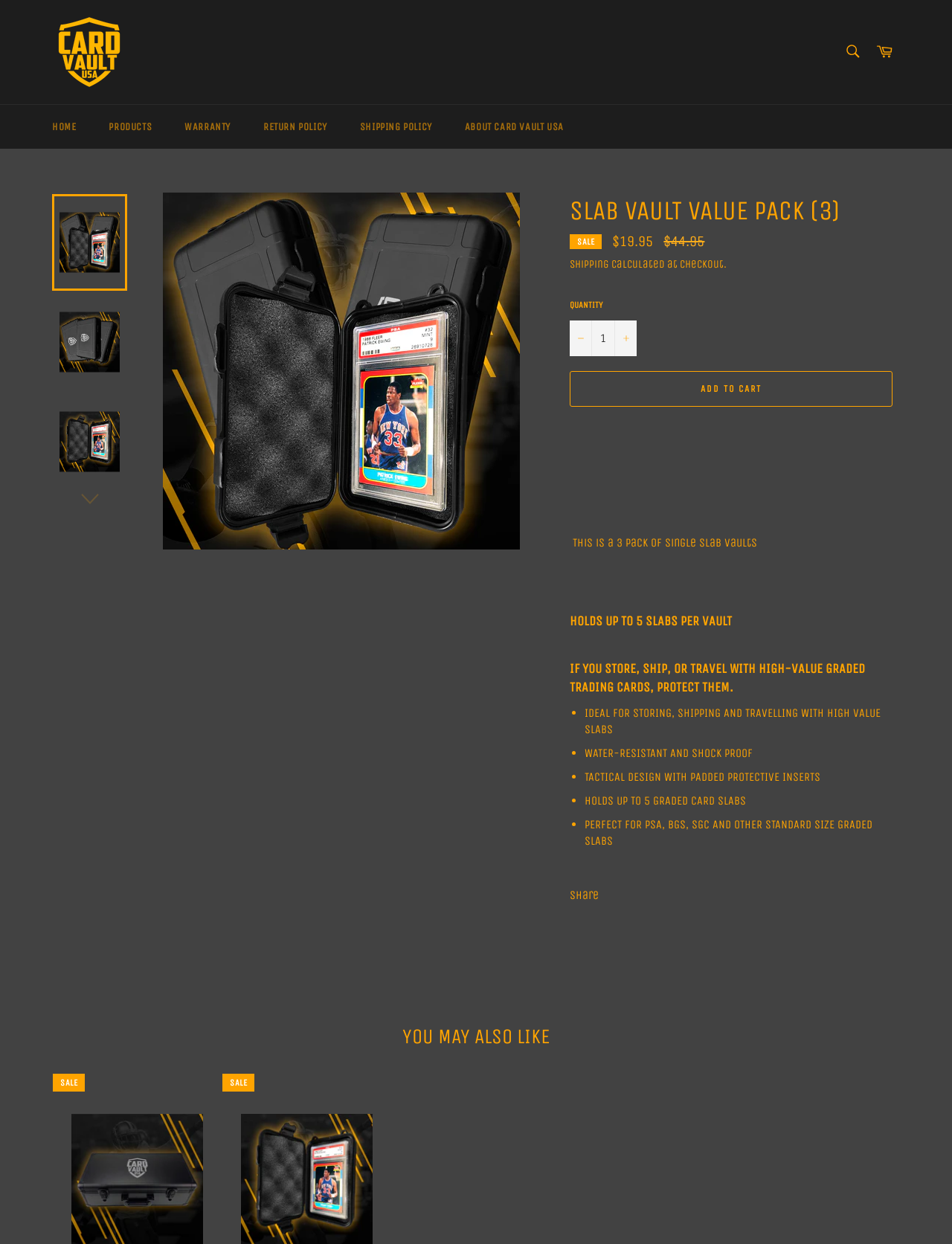Pinpoint the bounding box coordinates of the clickable element to carry out the following instruction: "Click the CONTACT menu item."

None